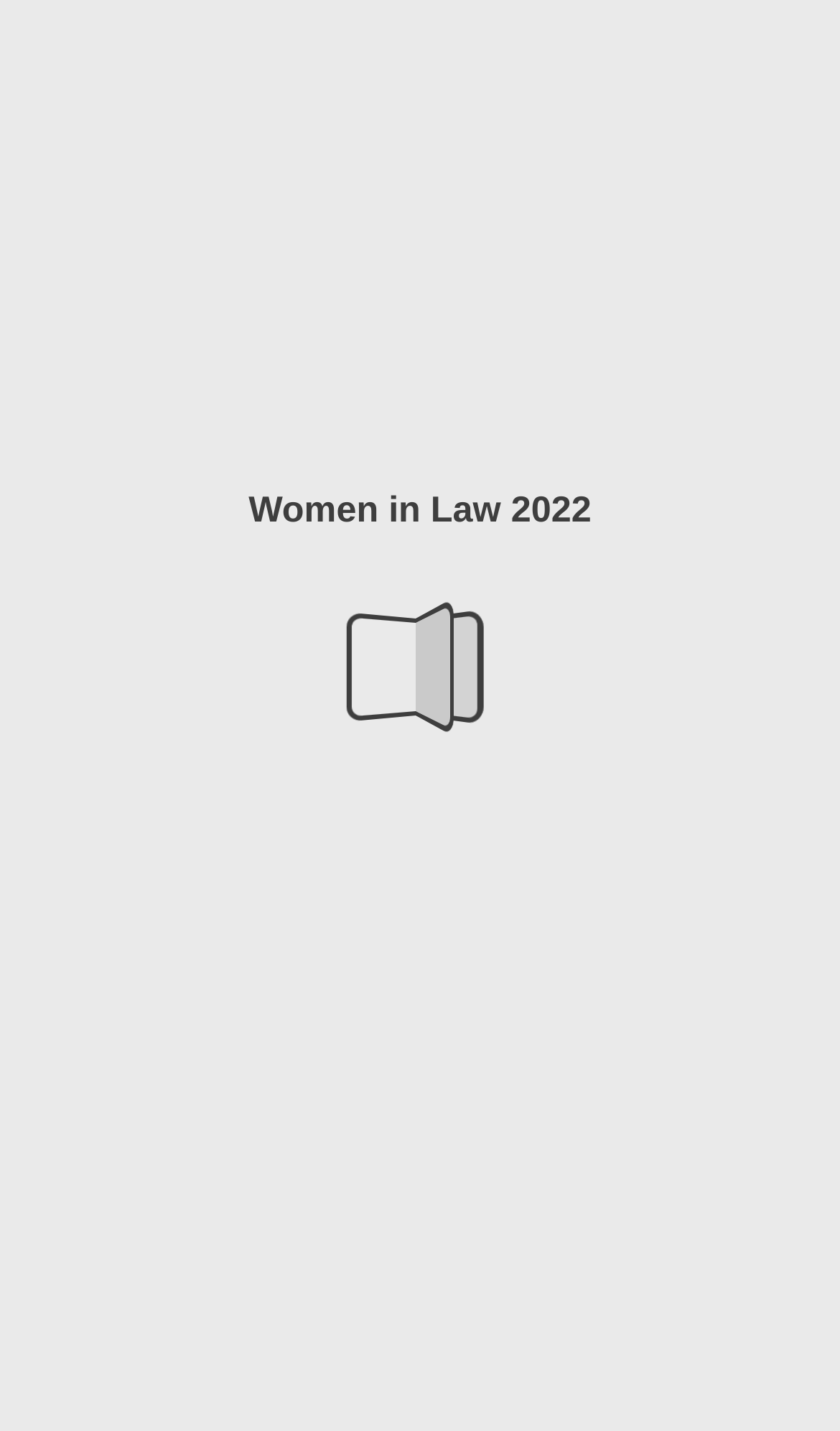Provide the bounding box coordinates for the UI element that is described as: "parent_node: Women in Law 2022".

[0.385, 0.847, 0.615, 0.959]